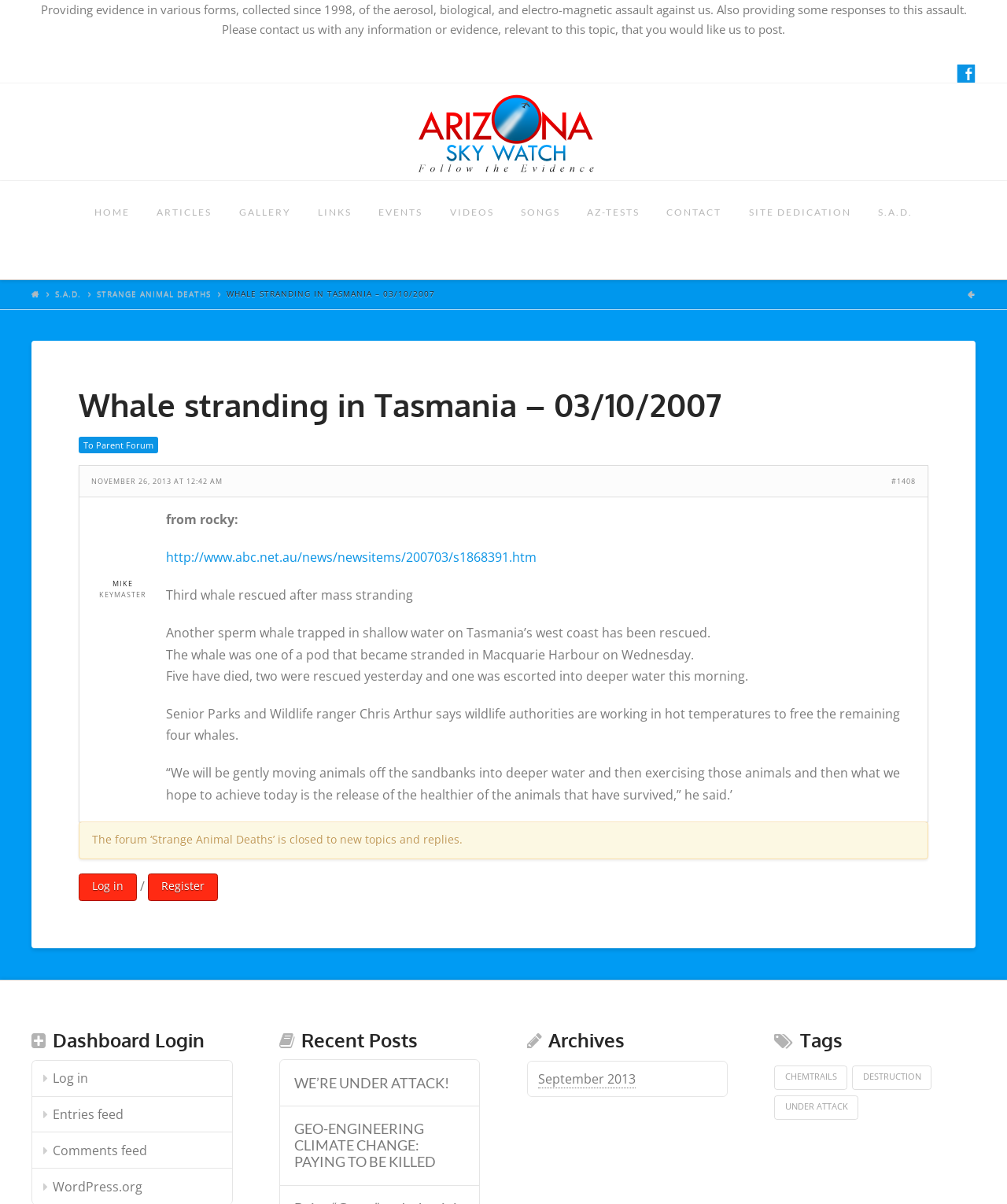How many whales were rescued?
Answer the question with a single word or phrase by looking at the picture.

2